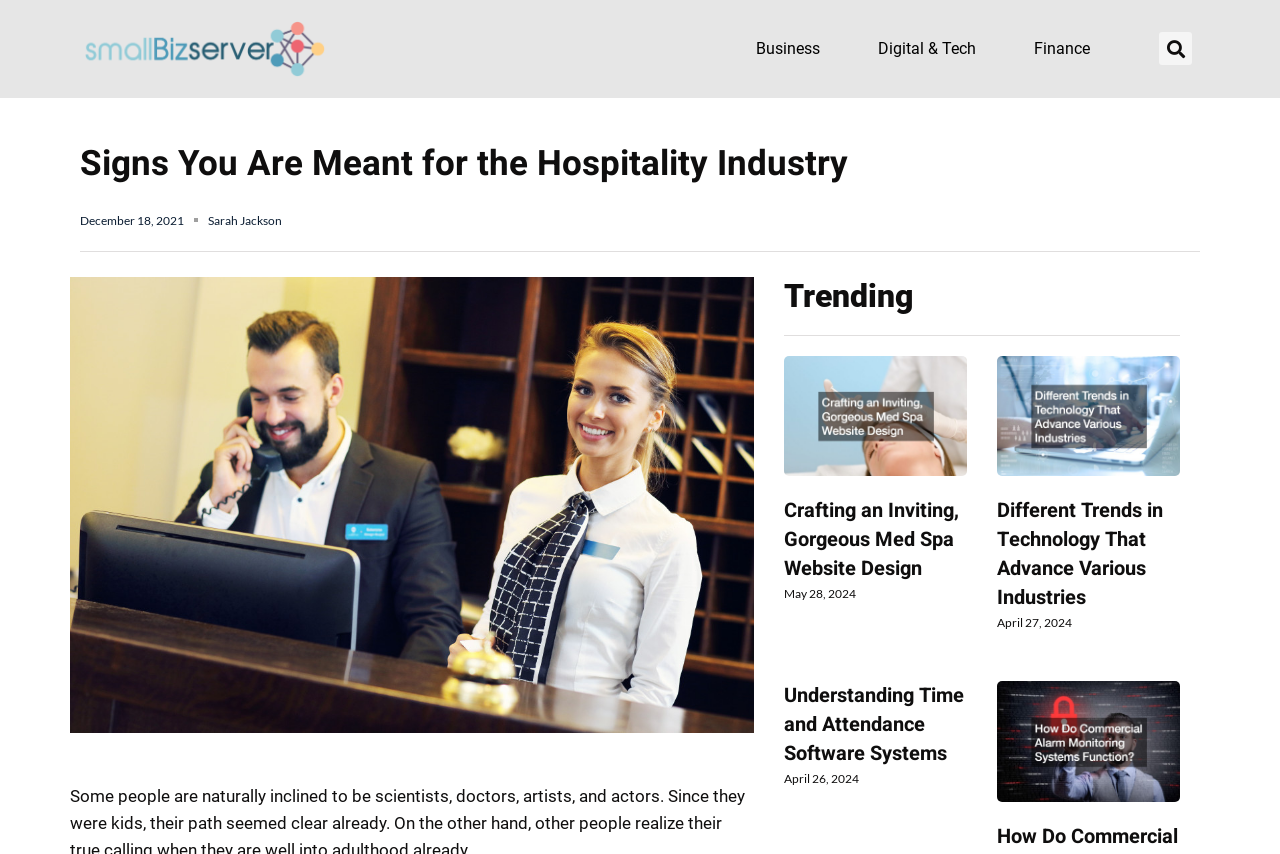Identify the bounding box coordinates of the specific part of the webpage to click to complete this instruction: "show more media controls".

None